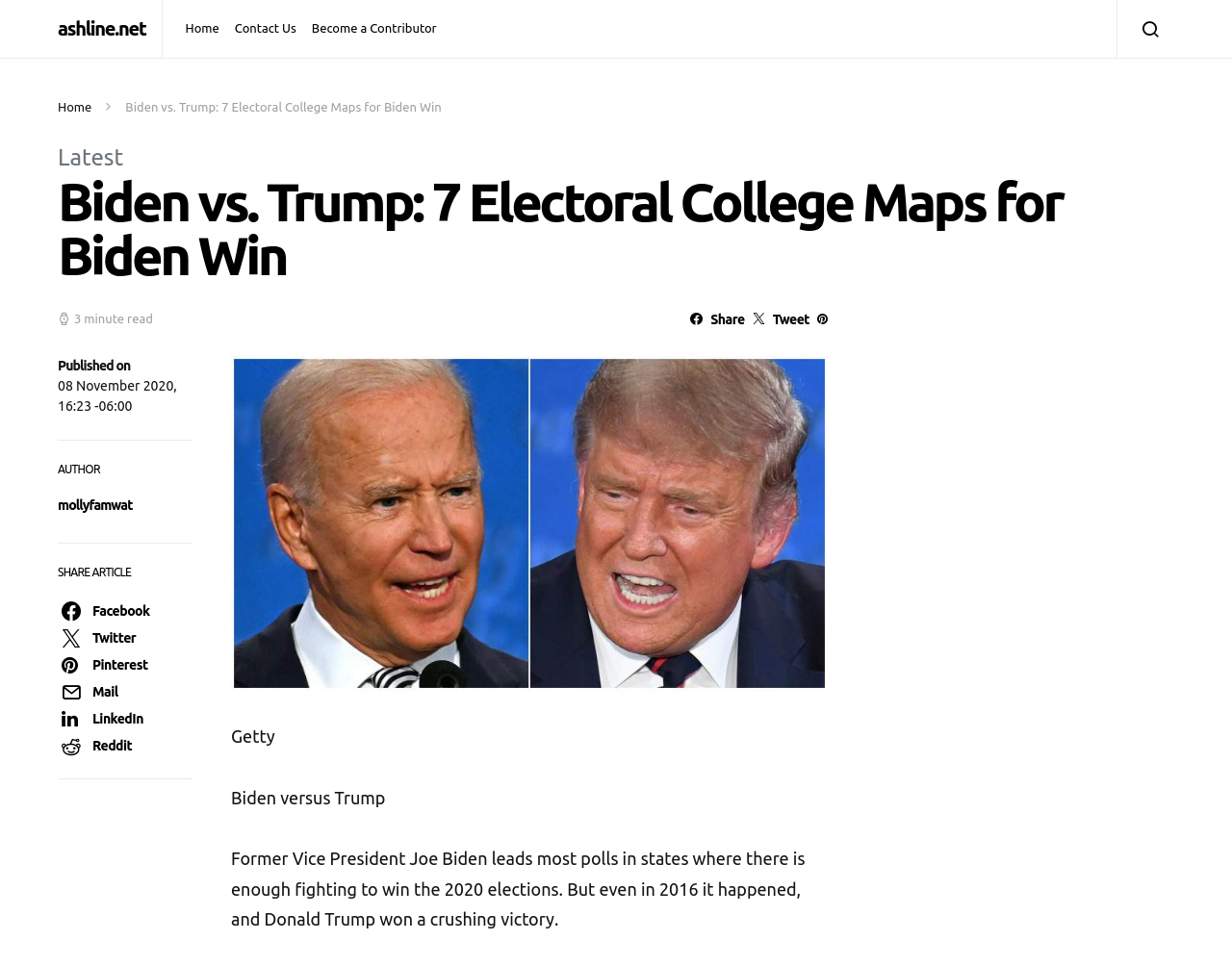Identify the bounding box coordinates of the clickable region required to complete the instruction: "tweet this article". The coordinates should be given as four float numbers within the range of 0 and 1, i.e., [left, top, right, bottom].

[0.608, 0.312, 0.66, 0.348]